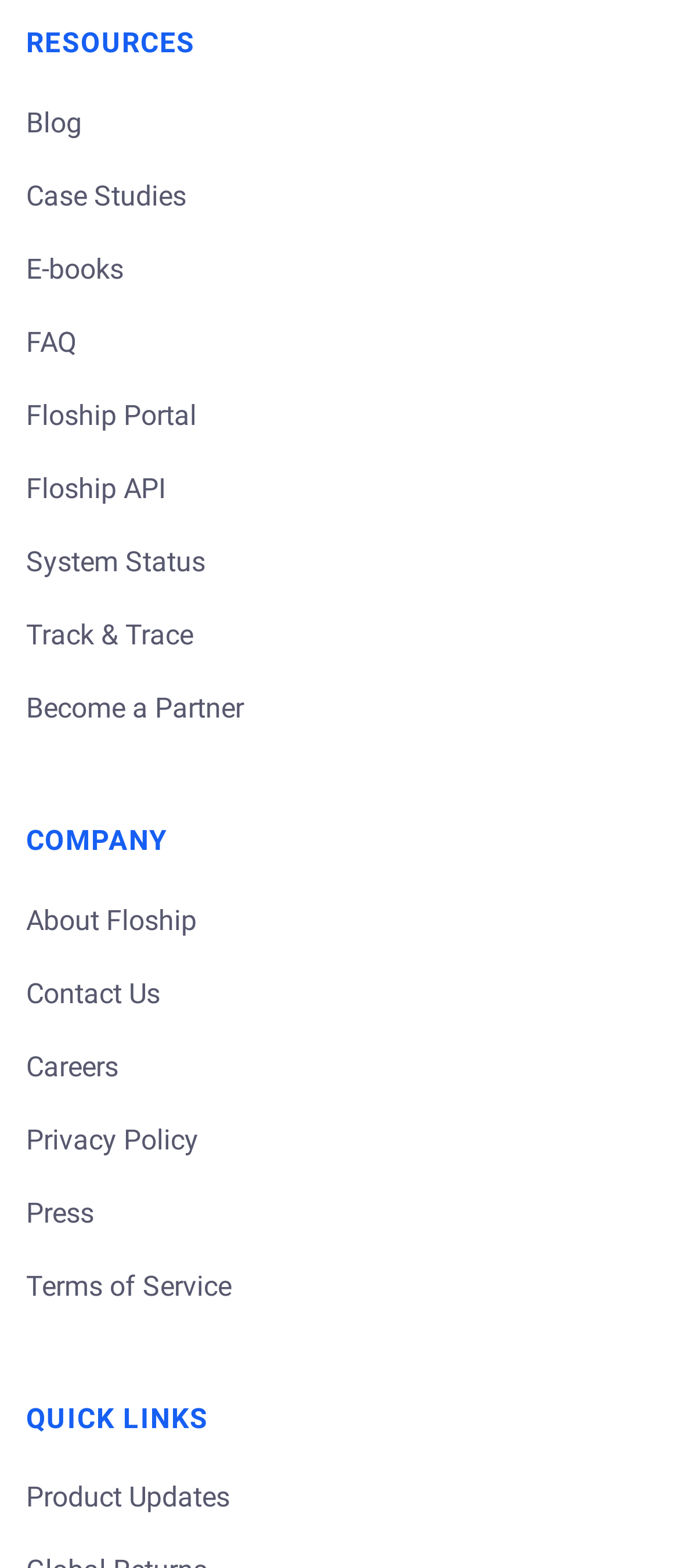Find the bounding box coordinates of the element I should click to carry out the following instruction: "Become a Supporting Member".

None